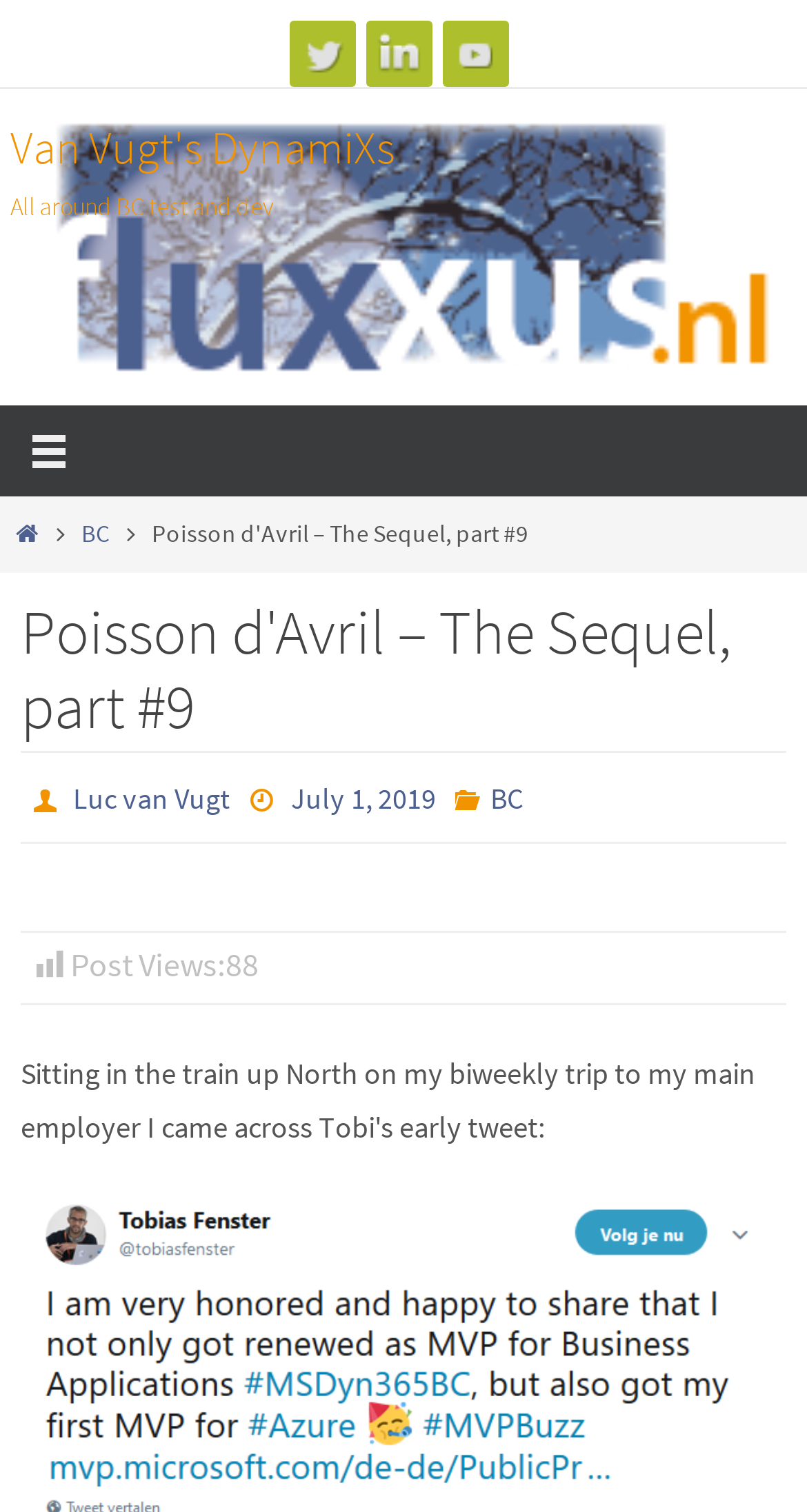Please give a succinct answer using a single word or phrase:
What is the date of the post?

July 1, 2019